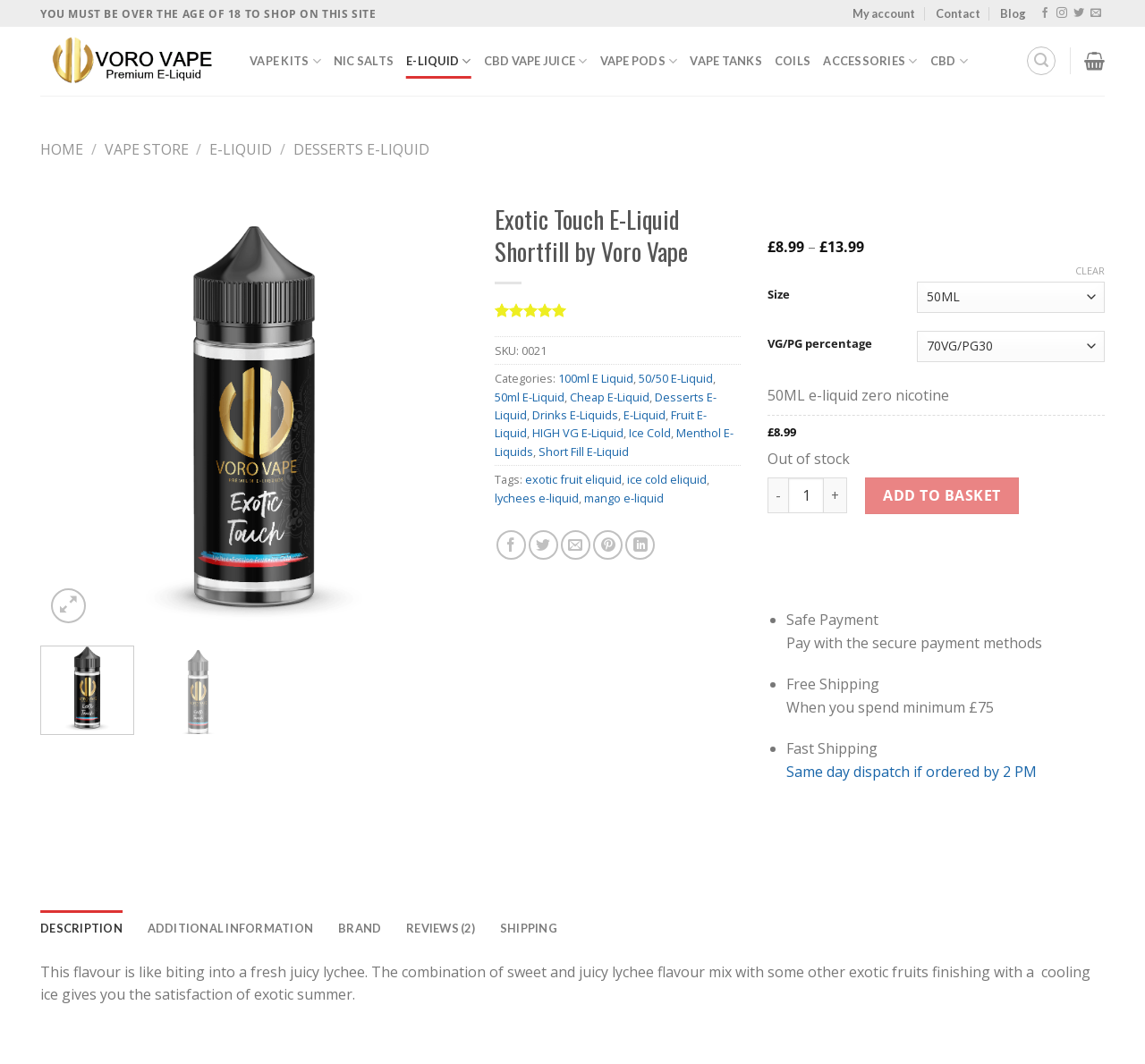Please determine the bounding box coordinates of the element's region to click in order to carry out the following instruction: "View the 'E-LIQUID' category". The coordinates should be four float numbers between 0 and 1, i.e., [left, top, right, bottom].

[0.183, 0.131, 0.238, 0.15]